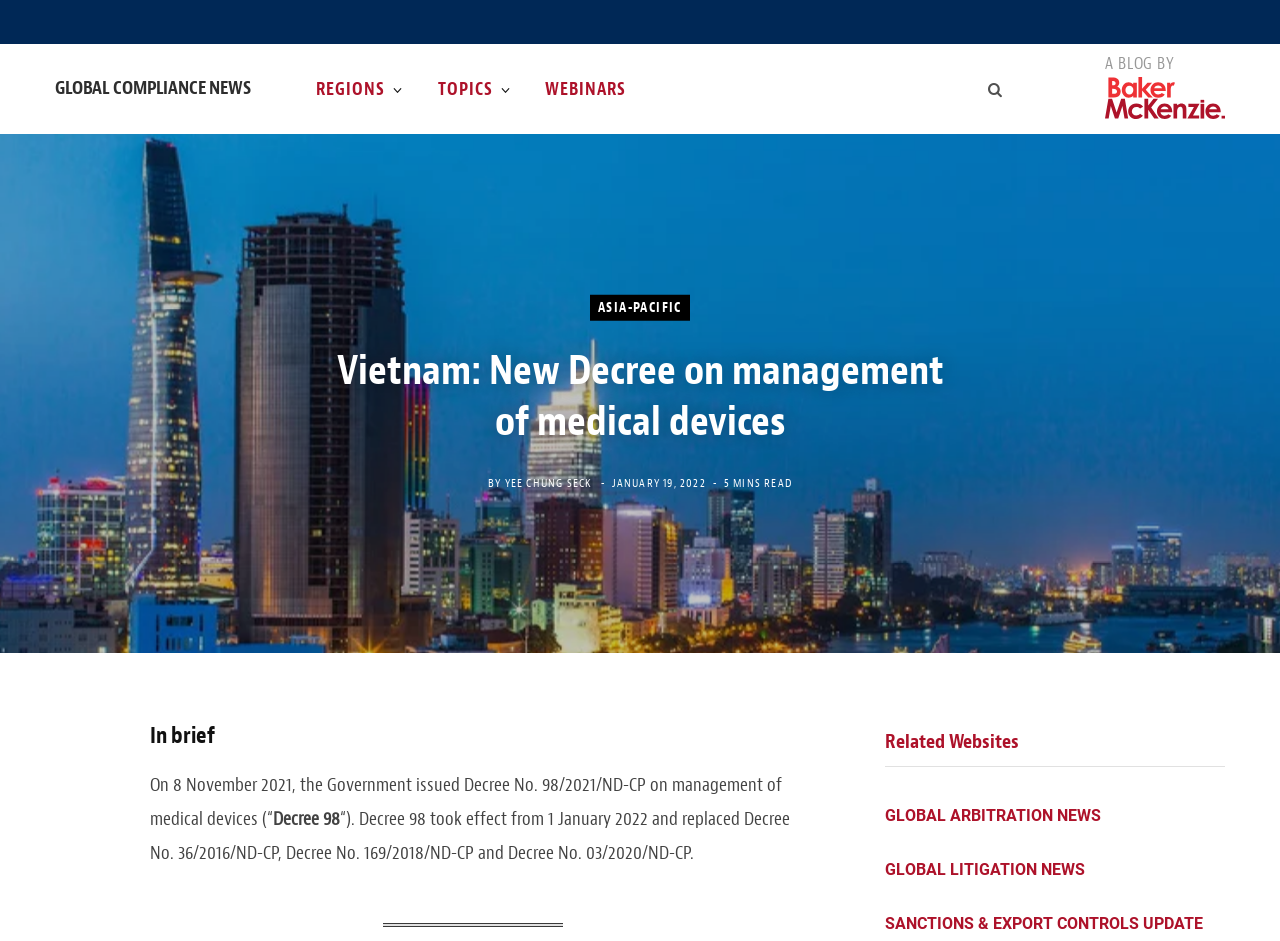Please extract the webpage's main title and generate its text content.

Vietnam: New Decree on management of medical devices